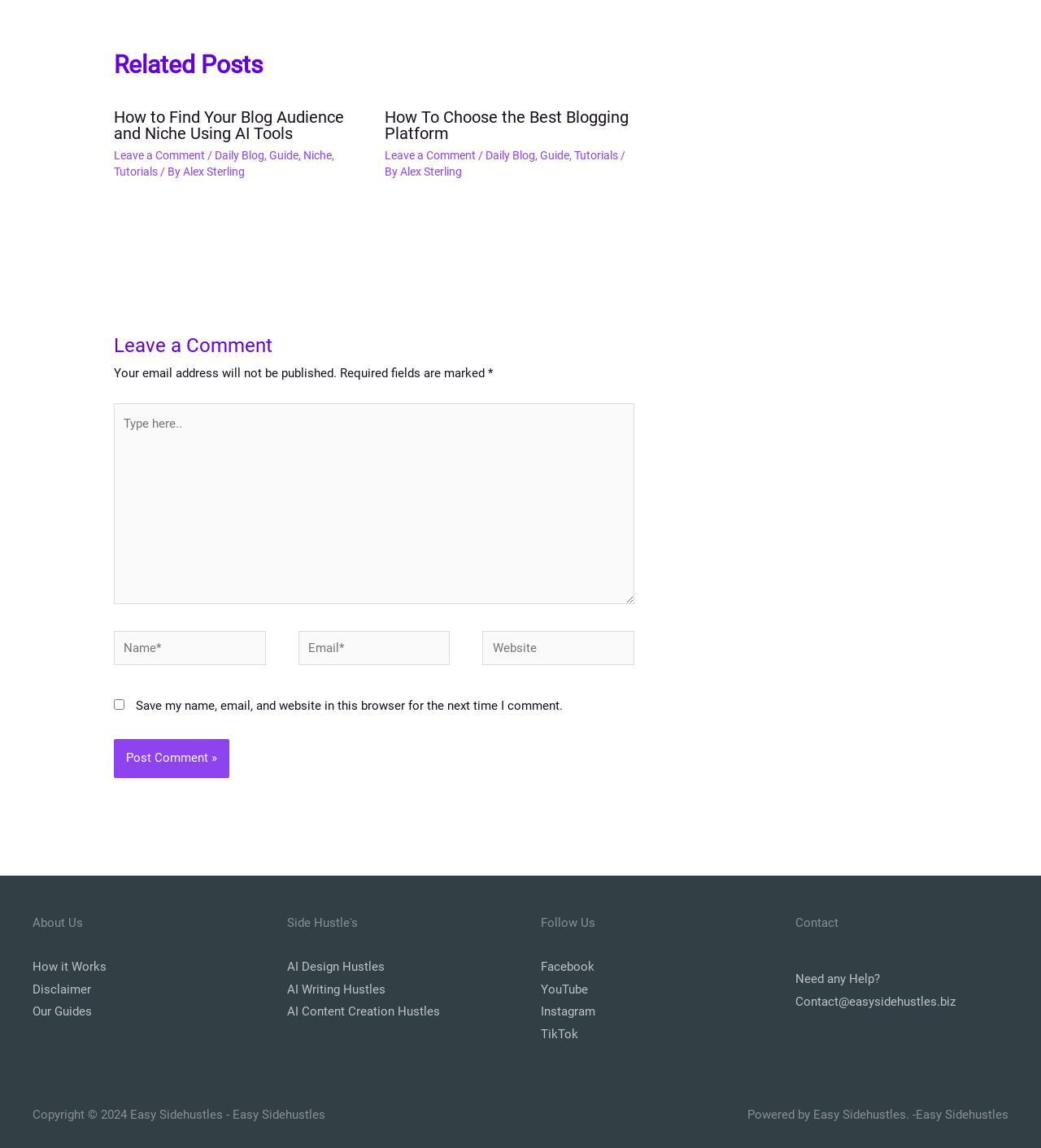Determine the bounding box for the UI element as described: "Contact@easysidehustles.biz". The coordinates should be represented as four float numbers between 0 and 1, formatted as [left, top, right, bottom].

[0.764, 0.866, 0.918, 0.879]